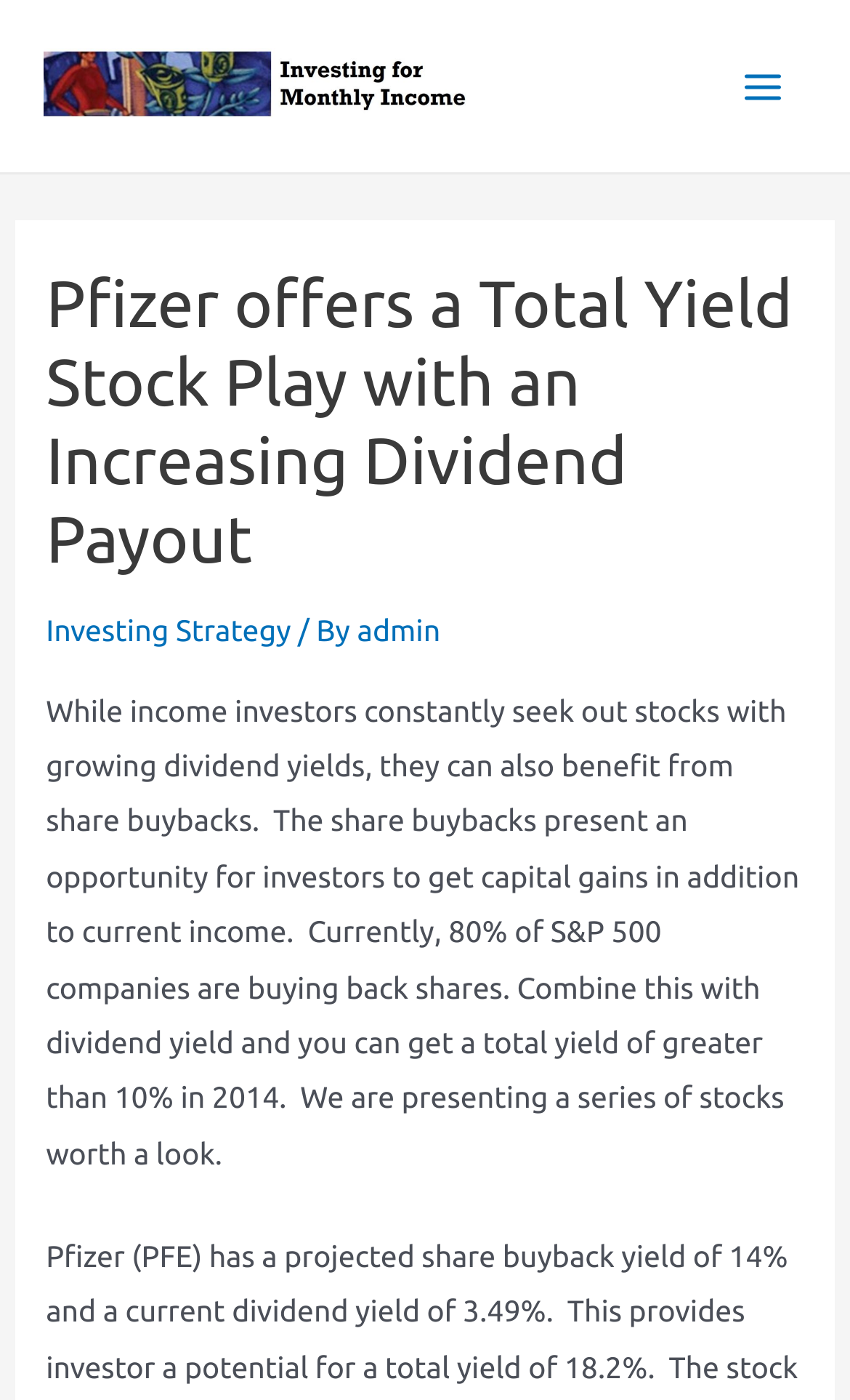Identify the main title of the webpage and generate its text content.

Pfizer offers a Total Yield Stock Play with an Increasing Dividend Payout